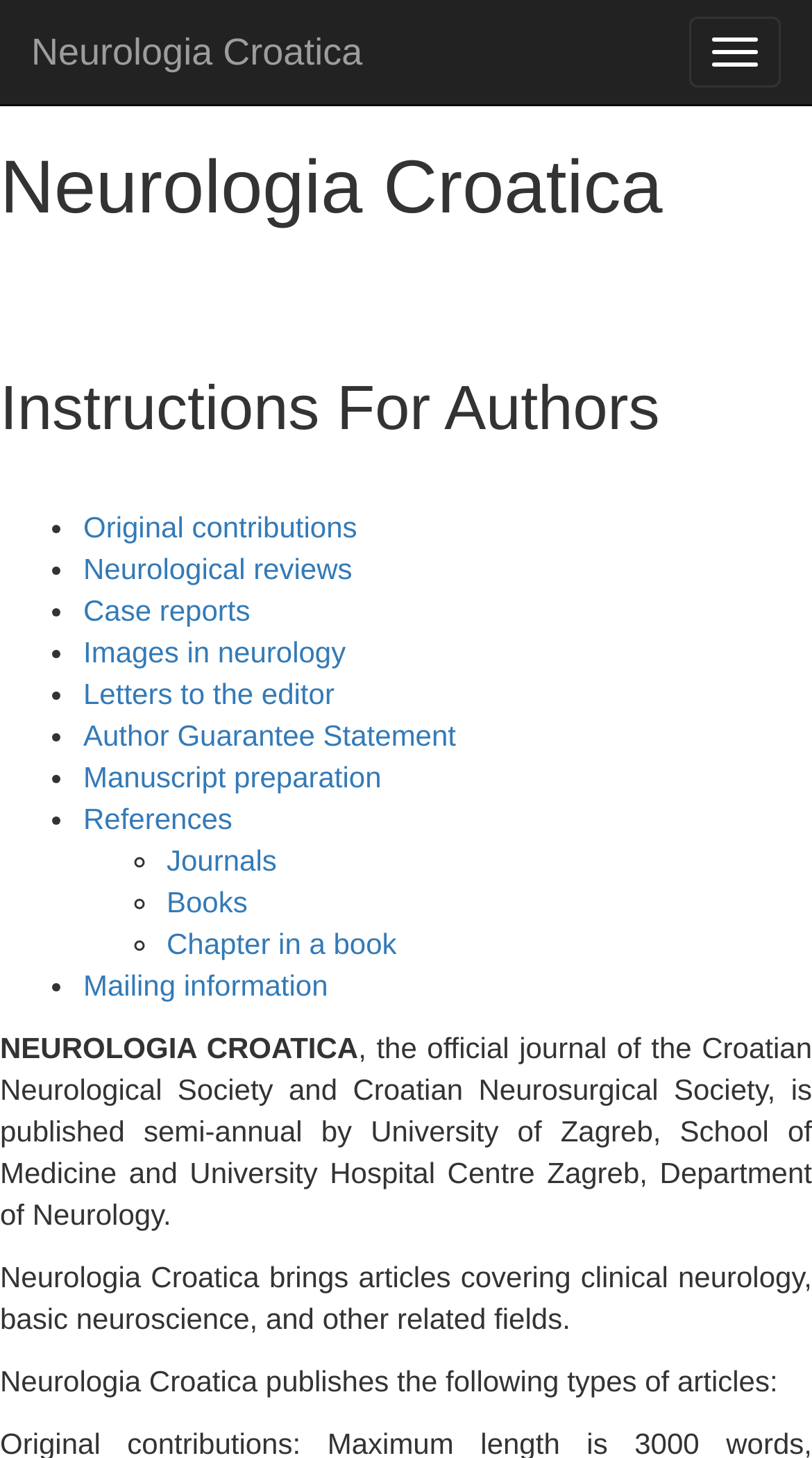What is the frequency of the journal's publication?
Based on the image, respond with a single word or phrase.

Semi-annual